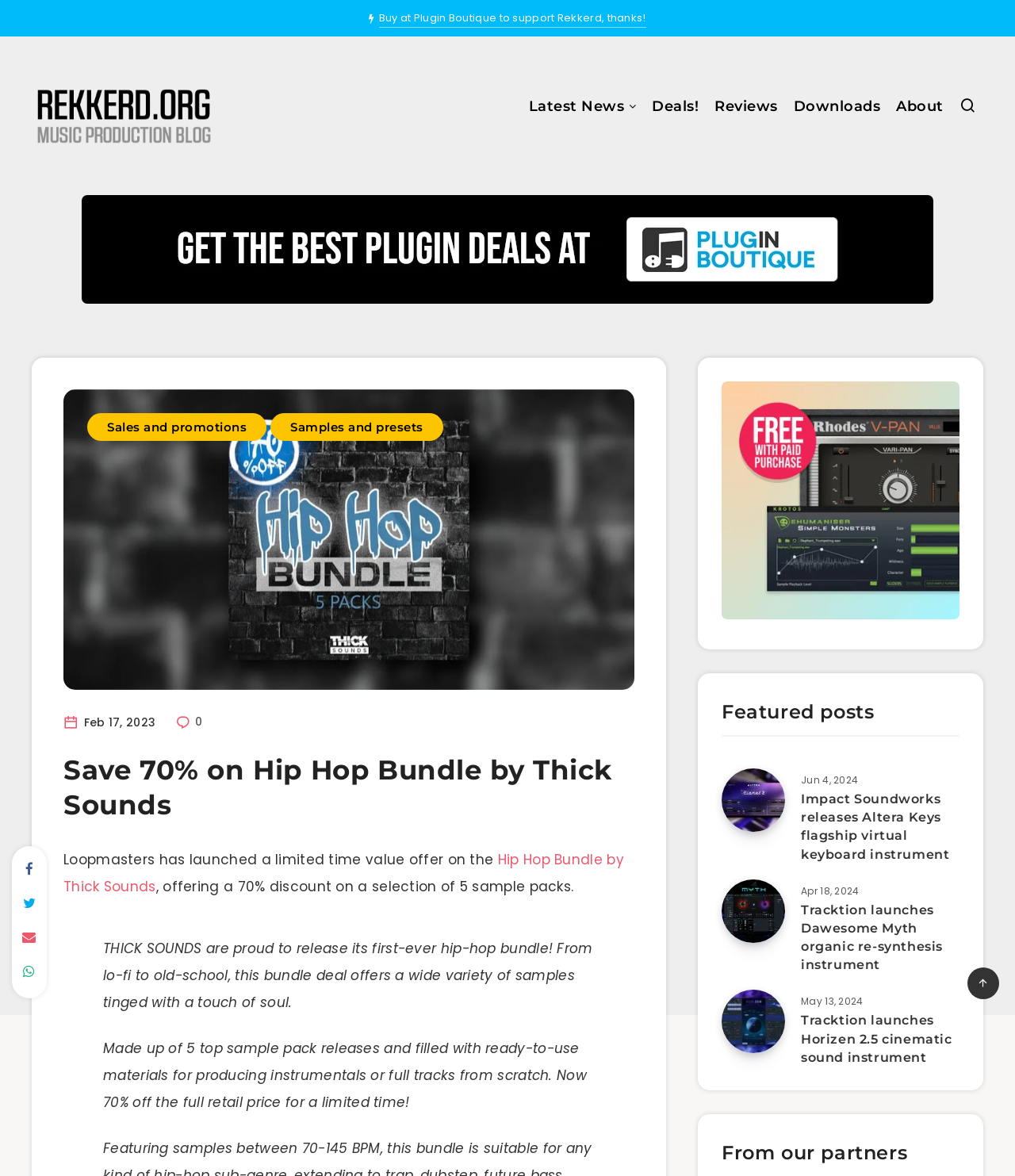Determine the bounding box coordinates (top-left x, top-left y, bottom-right x, bottom-right y) of the UI element described in the following text: Sales and promotions

[0.086, 0.351, 0.262, 0.375]